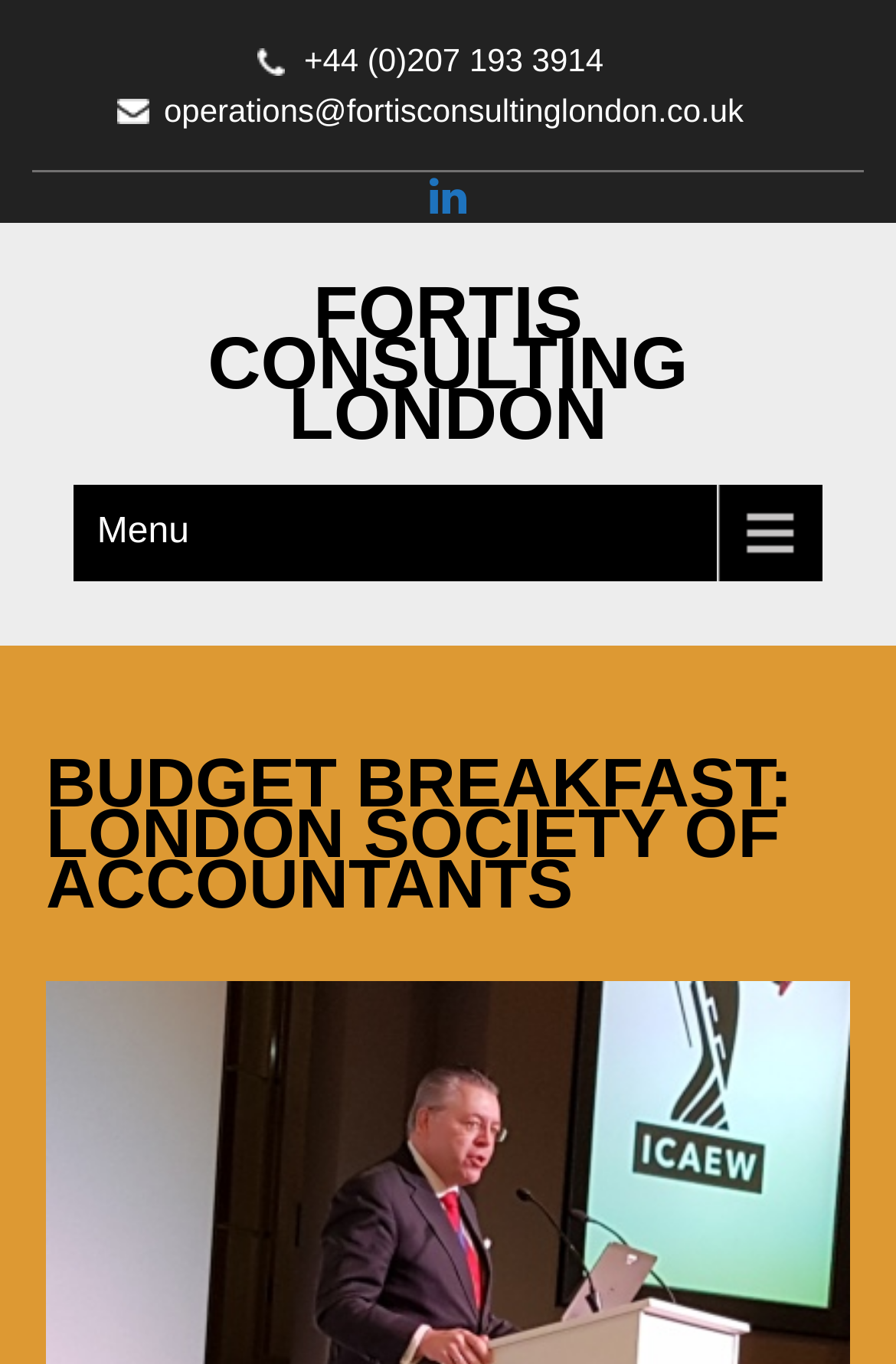What is the name of the company?
Based on the image, answer the question with as much detail as possible.

I found the company name by looking at the link element with the bounding box coordinates [0.083, 0.211, 0.917, 0.322] which contains the company name 'FORTIS CONSULTING LONDON'.